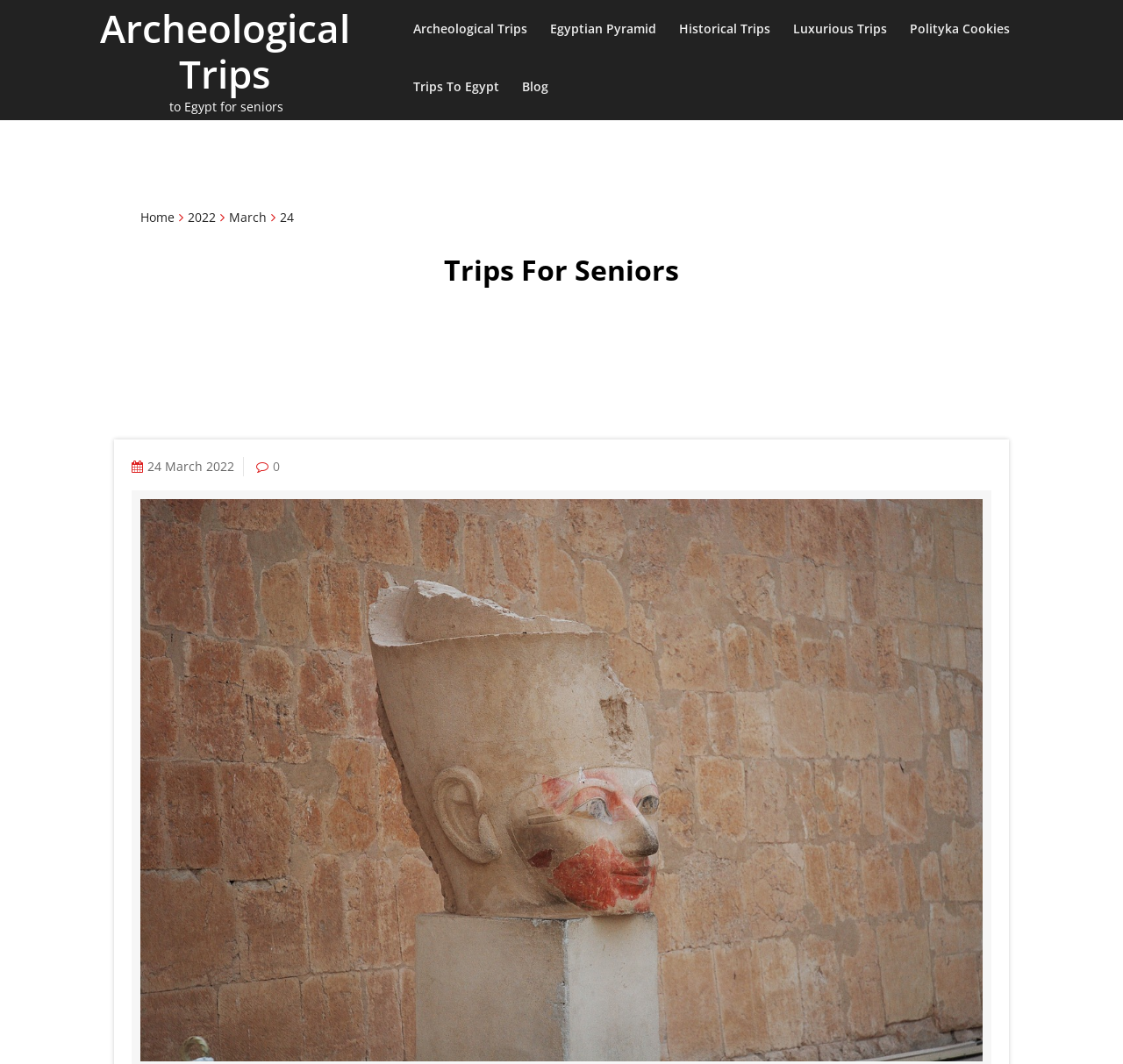What type of trips are offered on this website?
Give a single word or phrase as your answer by examining the image.

Archeological Trips